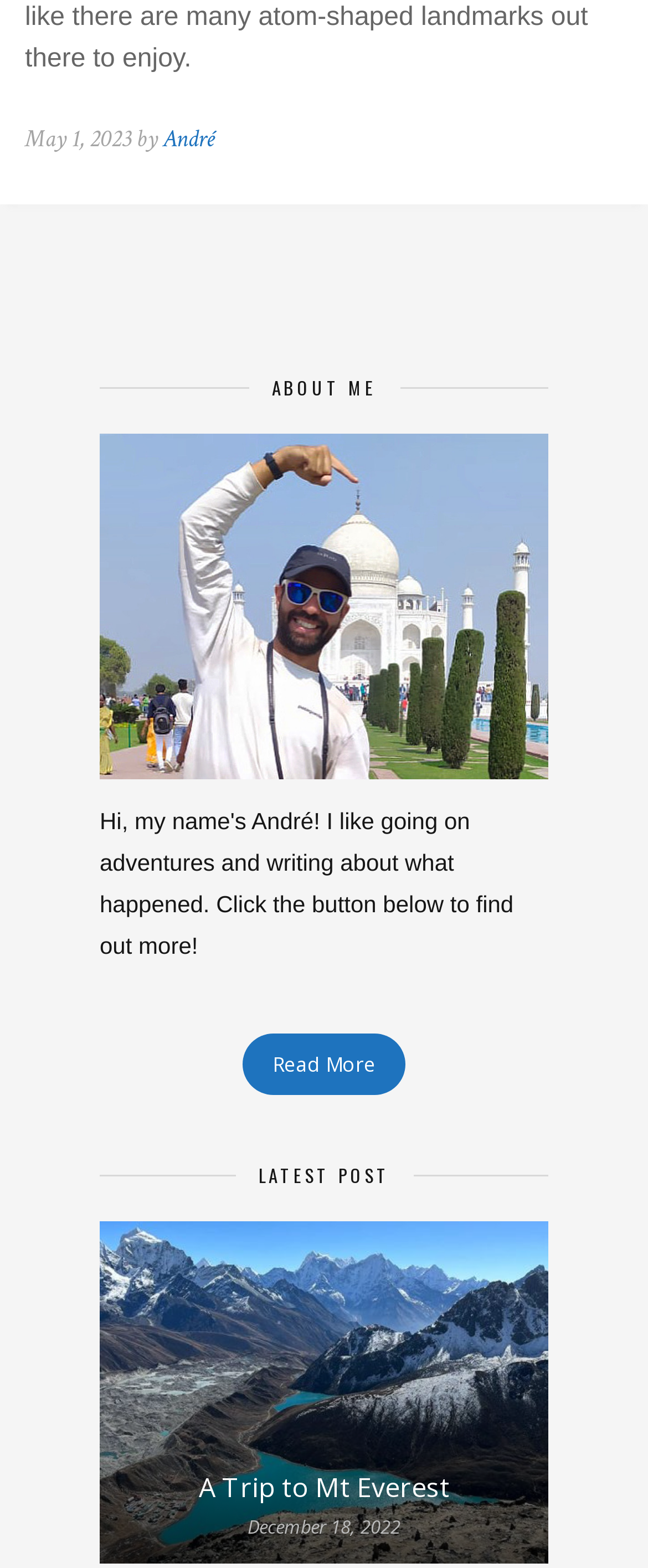Provide the bounding box coordinates for the UI element that is described by this text: "A Trip to Mt Everest". The coordinates should be in the form of four float numbers between 0 and 1: [left, top, right, bottom].

[0.306, 0.936, 0.694, 0.96]